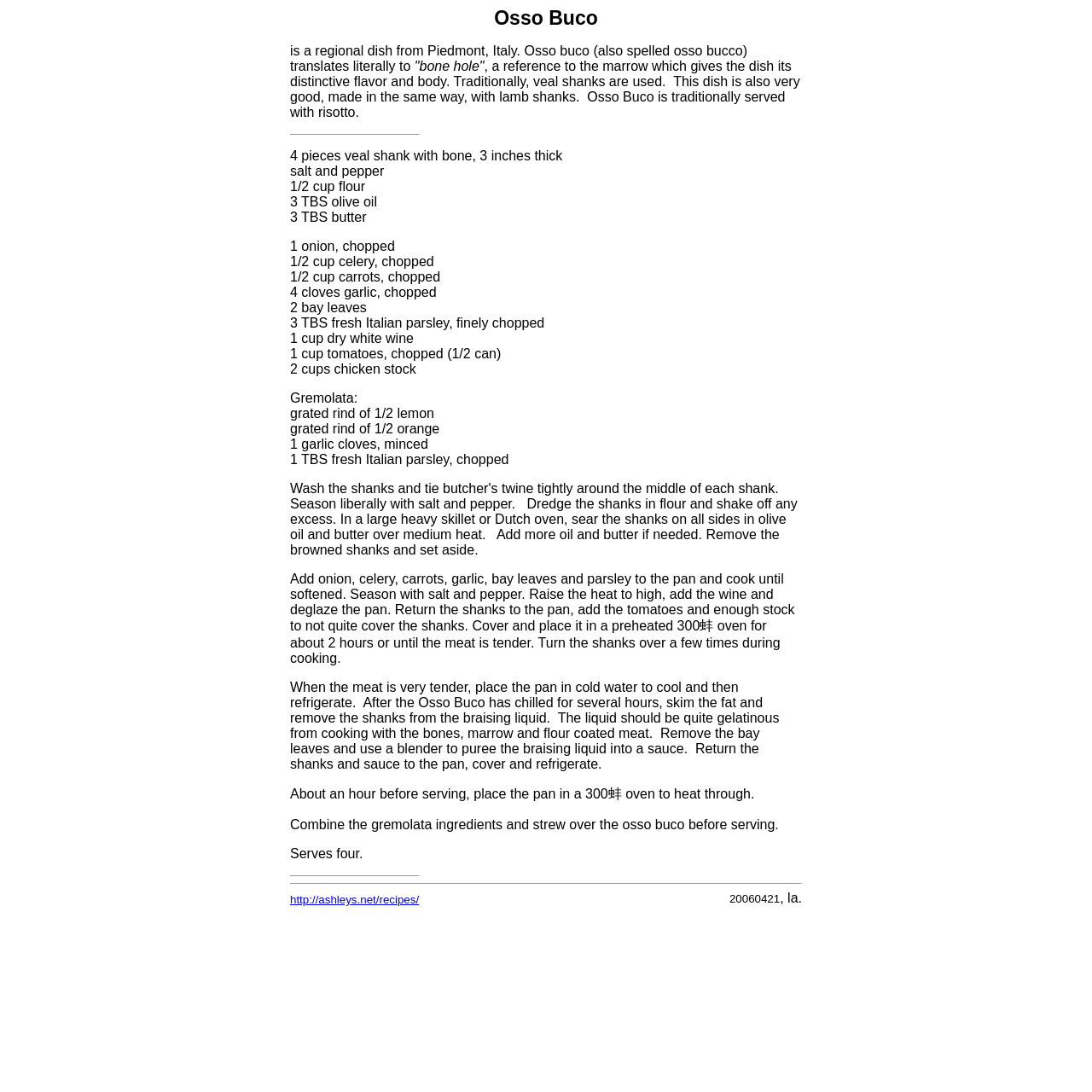How long does the Osso Buco need to cook in the oven?
Answer the question with a detailed explanation, including all necessary information.

The recipe instructs to place the pan in a preheated 300°F oven for about 2 hours or until the meat is tender, indicating that the cooking time is approximately 2 hours.